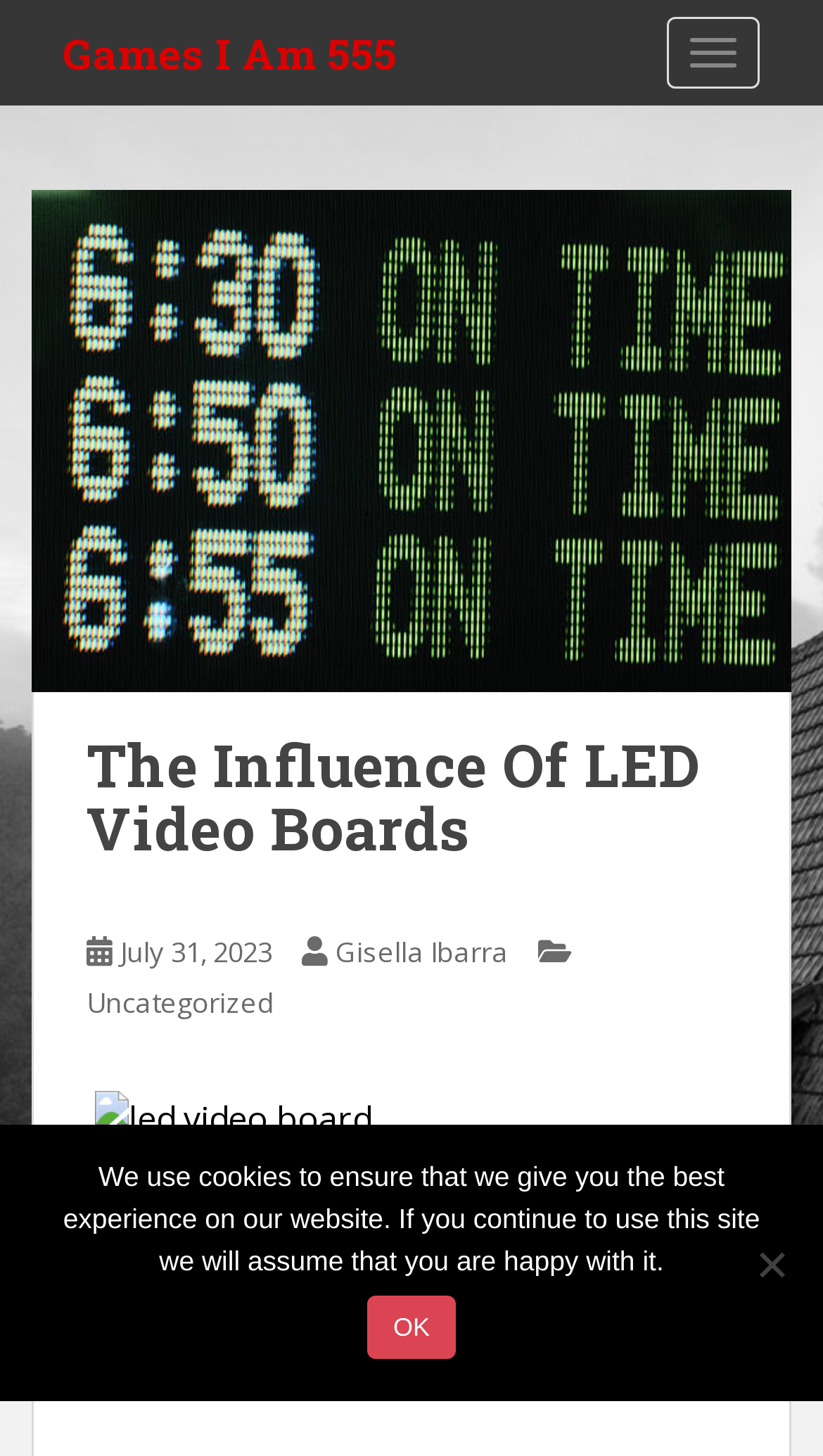Extract the bounding box coordinates for the UI element described as: "July 31, 2023July 31, 2023".

[0.146, 0.641, 0.331, 0.667]